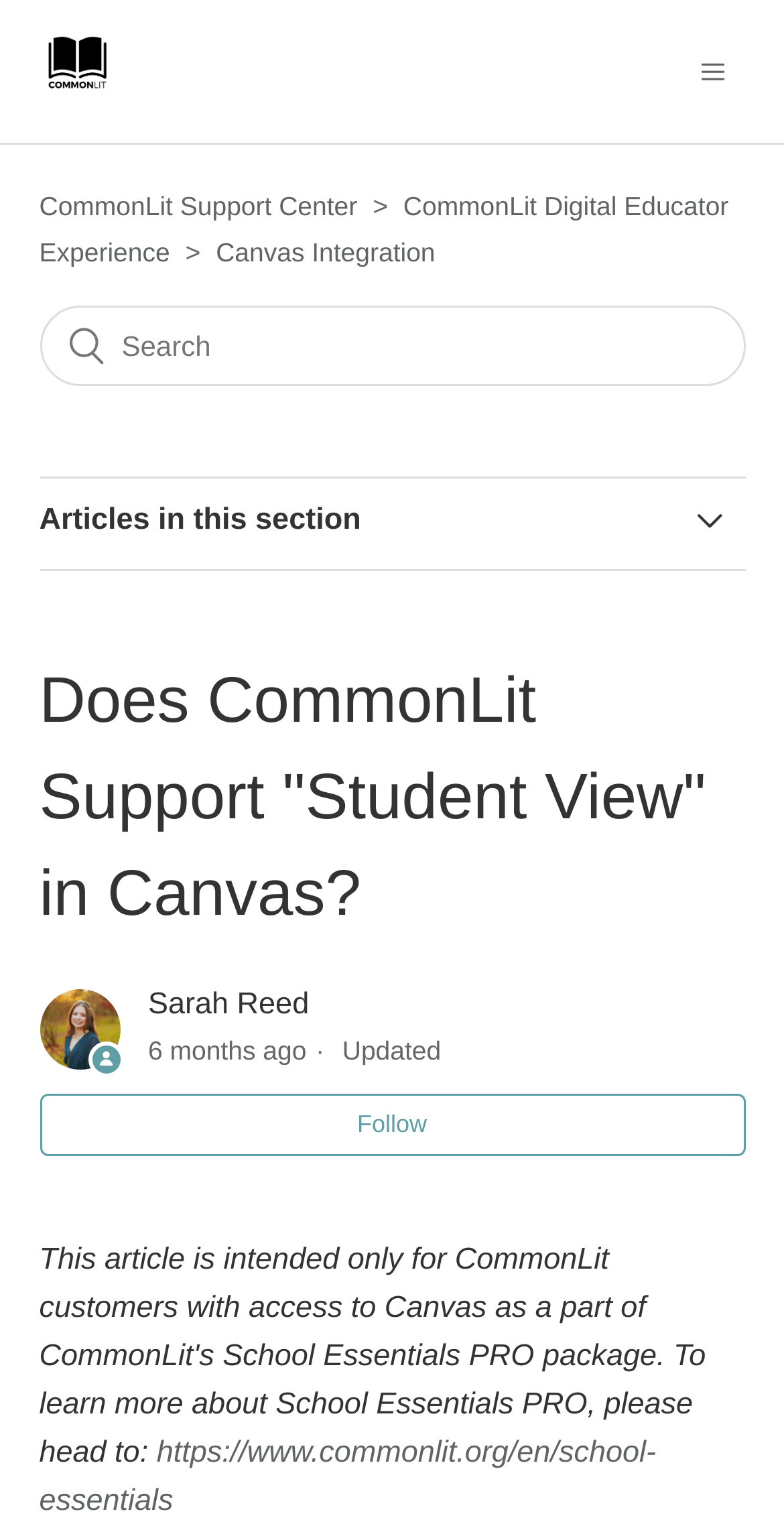Give the bounding box coordinates for the element described by: "CommonLit Digital Educator Experience".

[0.05, 0.125, 0.929, 0.175]